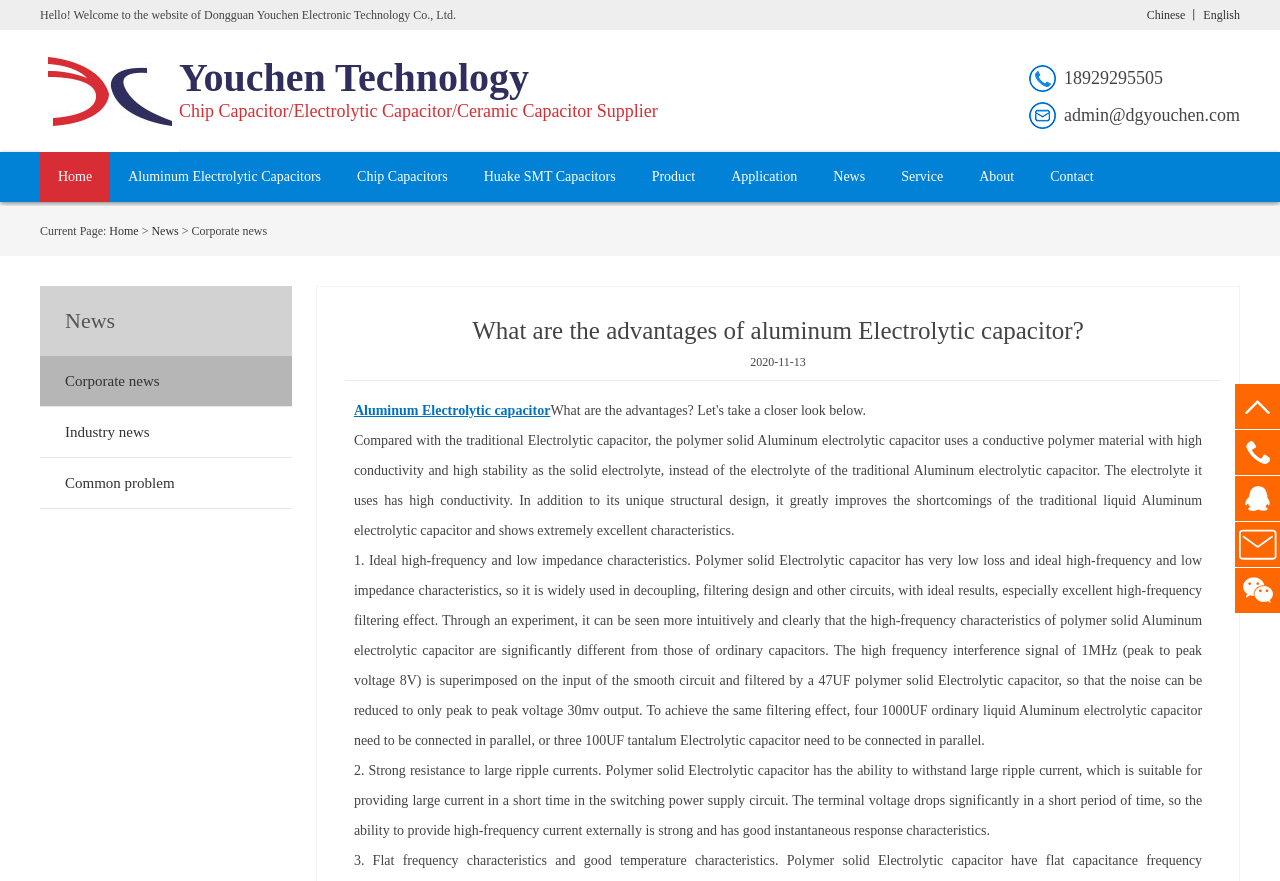Find and indicate the bounding box coordinates of the region you should select to follow the given instruction: "Click on Home".

[0.031, 0.173, 0.086, 0.229]